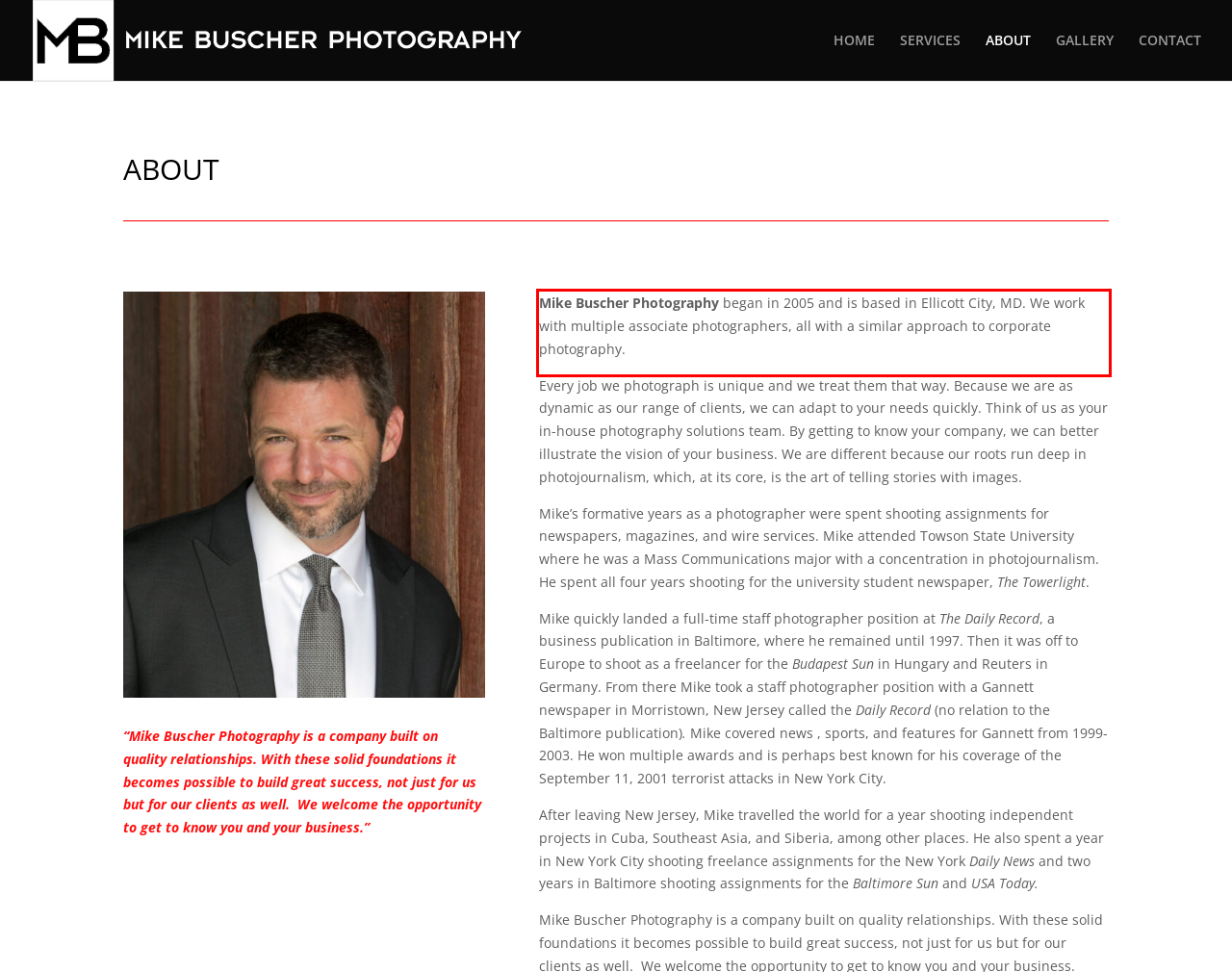Please perform OCR on the text within the red rectangle in the webpage screenshot and return the text content.

Mike Buscher Photography began in 2005 and is based in Ellicott City, MD. We work with multiple associate photographers, all with a similar approach to corporate photography.